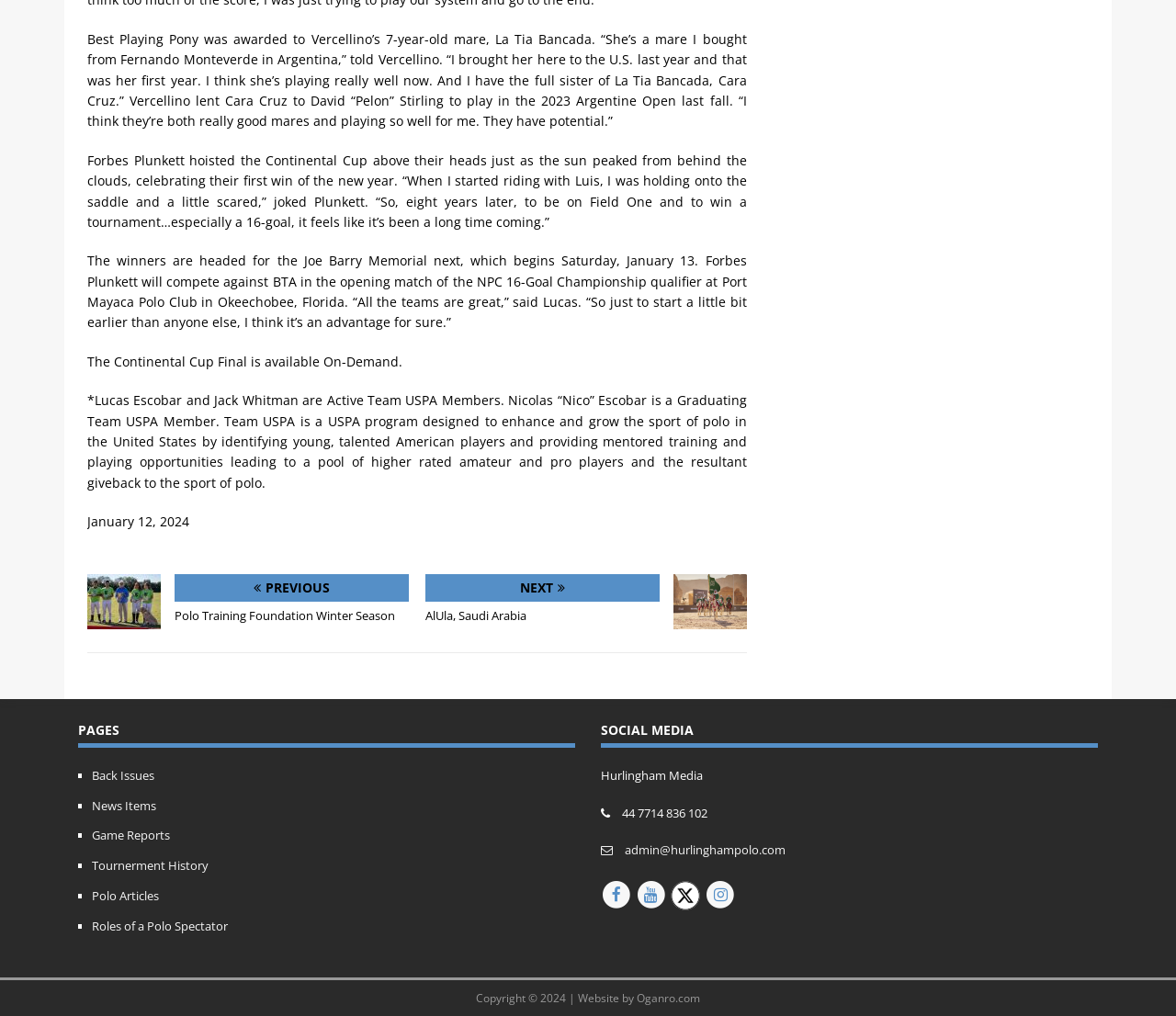Determine the bounding box coordinates of the clickable region to carry out the instruction: "Click the 'PREVIOUS Polo Training Foundation Winter Season' link".

[0.074, 0.565, 0.347, 0.615]